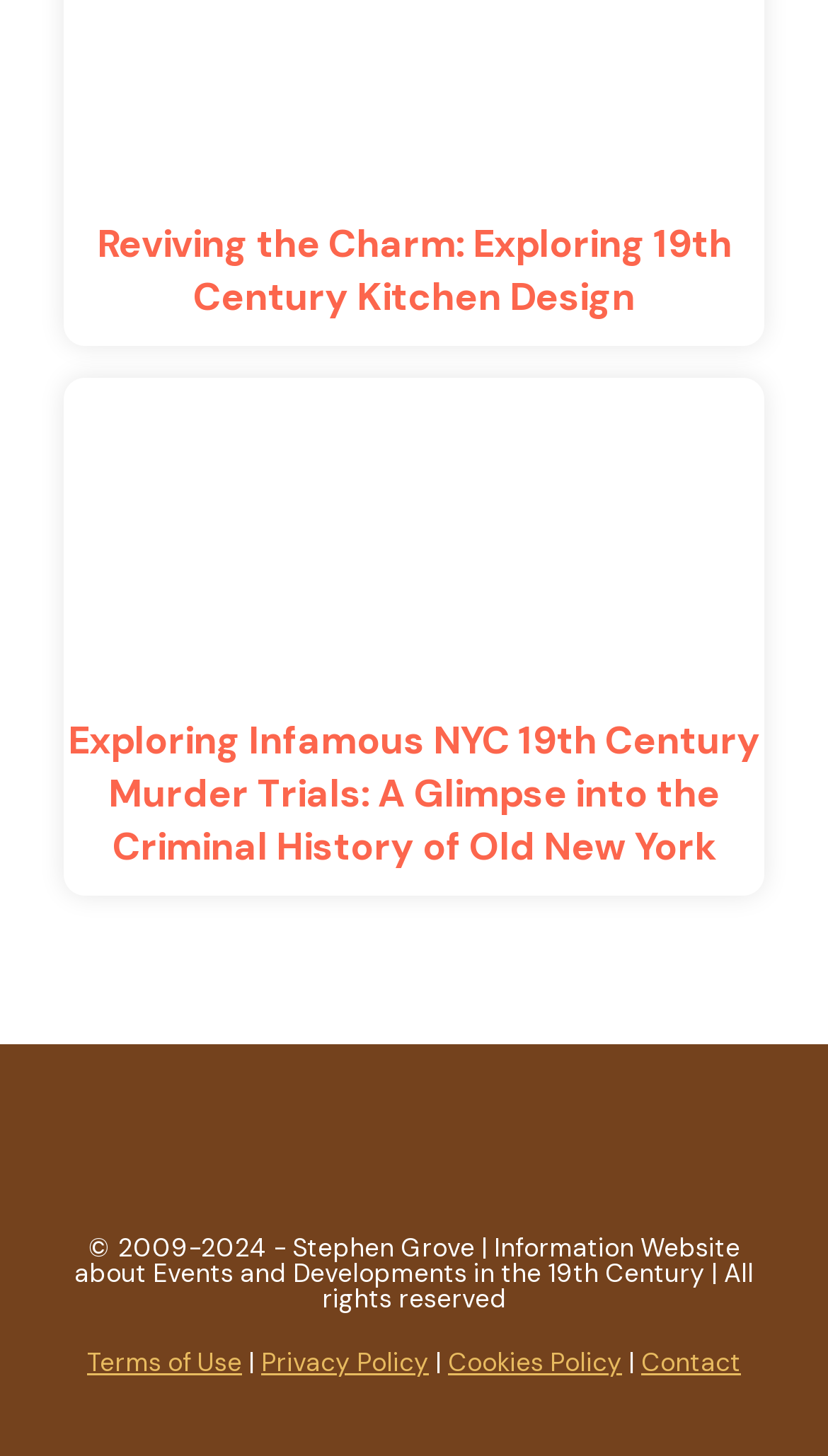Give a concise answer using only one word or phrase for this question:
How many images are on the webpage?

2